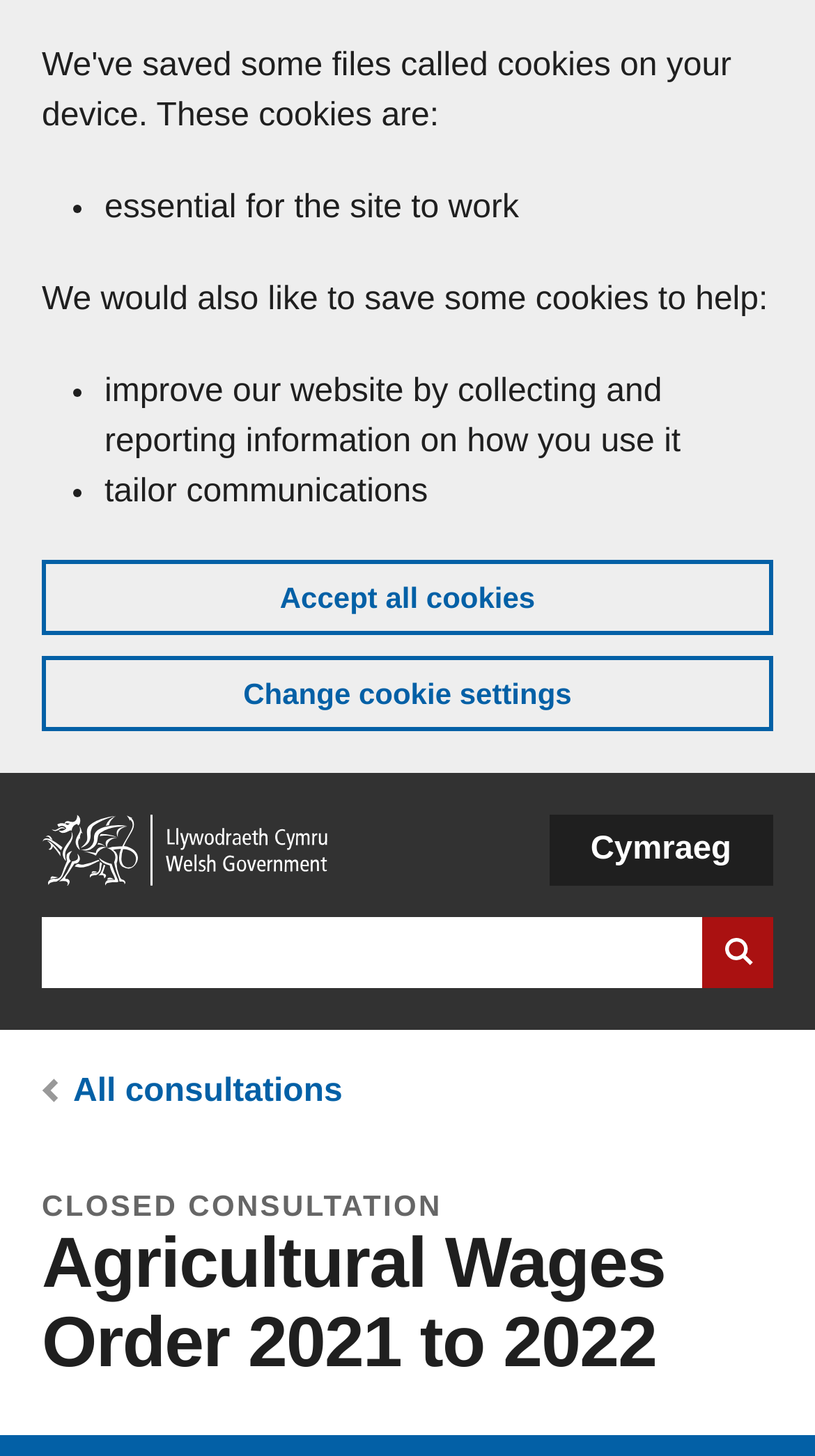Please determine the bounding box of the UI element that matches this description: All consultations. The coordinates should be given as (top-left x, top-left y, bottom-right x, bottom-right y), with all values between 0 and 1.

[0.09, 0.737, 0.42, 0.762]